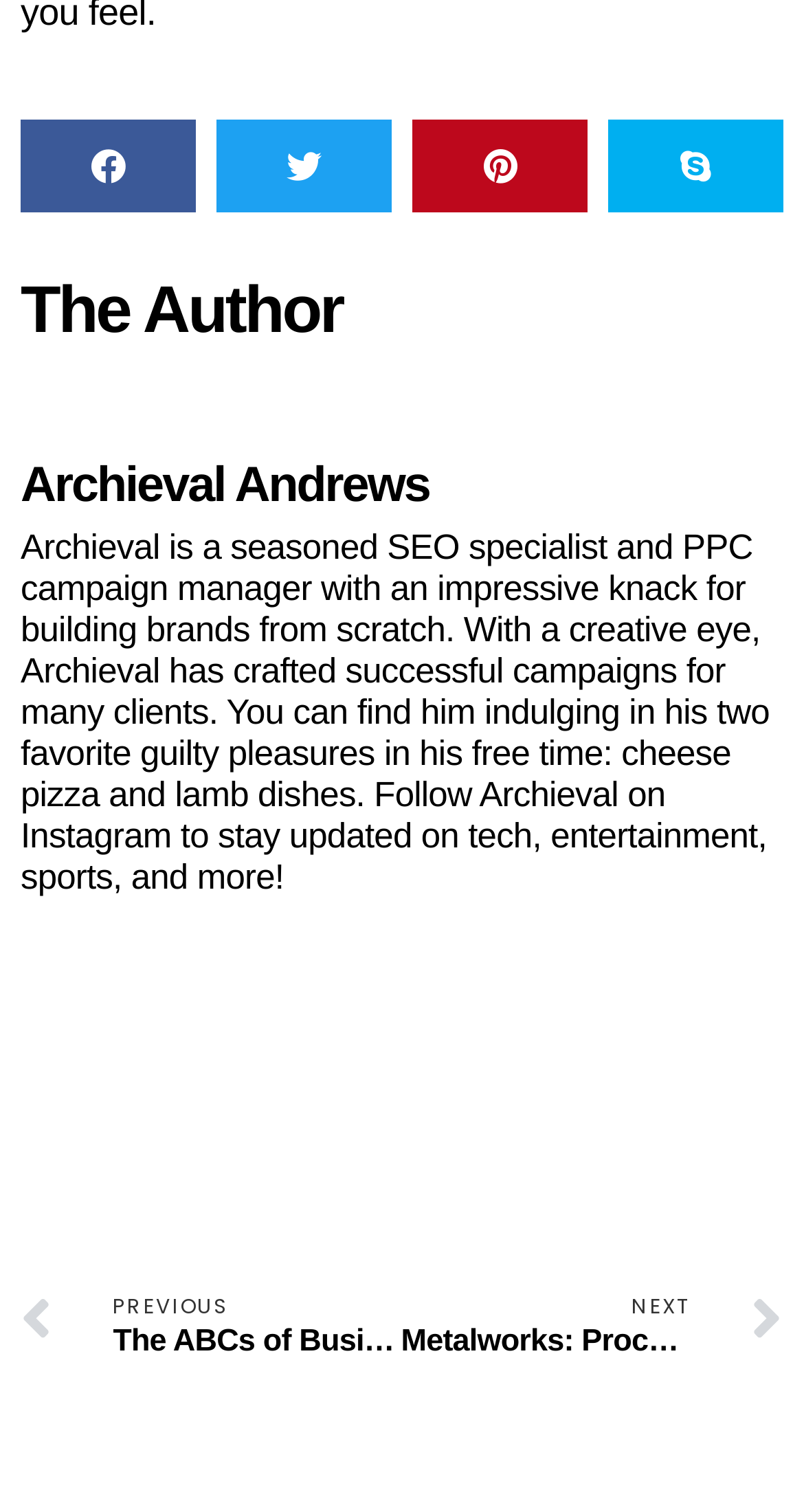Analyze the image and give a detailed response to the question:
What are the author's favorite guilty pleasures?

I read the text under the heading 'The Author' and found that Archieval Andrews enjoys two favorite guilty pleasures in his free time: cheese pizza and lamb dishes. This information is provided in the paragraph that describes the author.